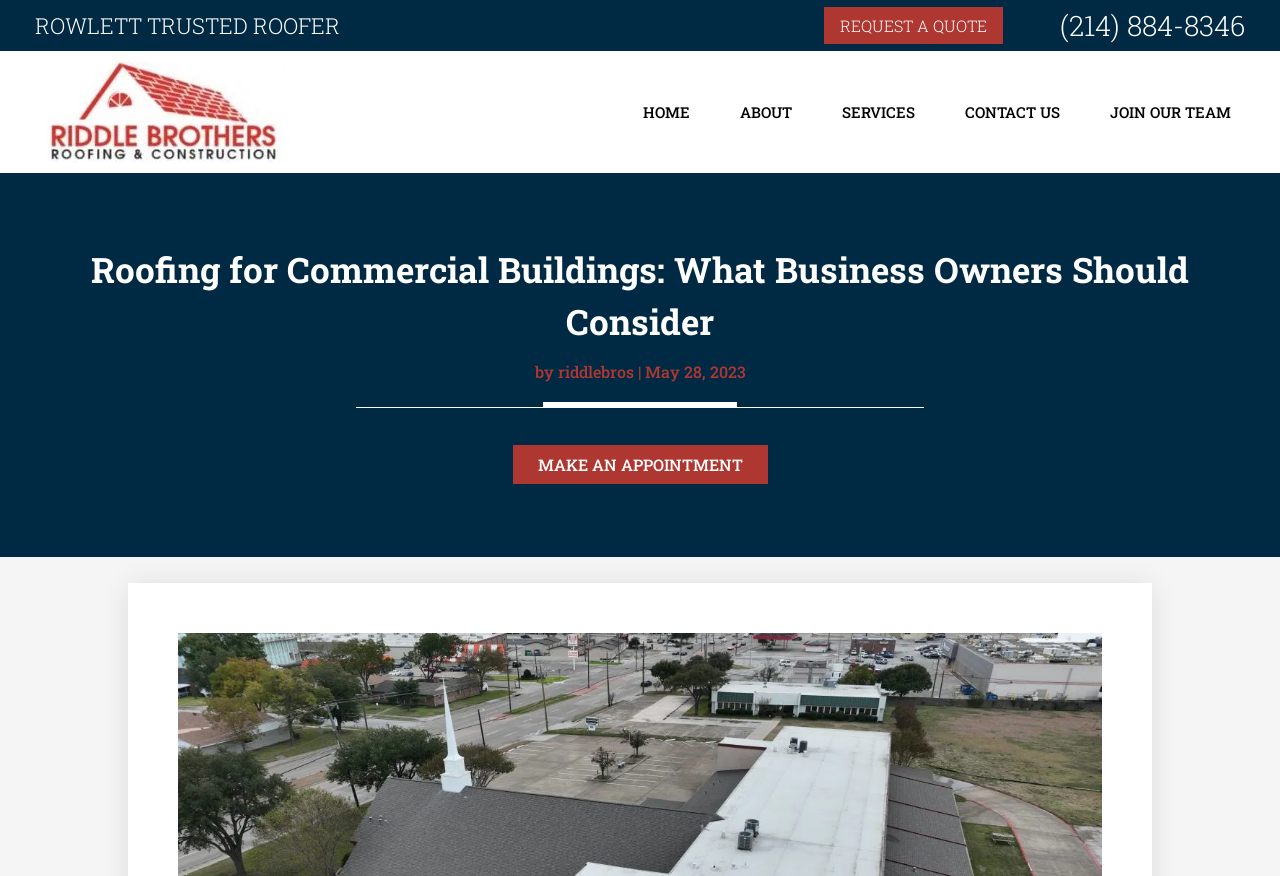Please provide the bounding box coordinates in the format (top-left x, top-left y, bottom-right x, bottom-right y). Remember, all values are floating point numbers between 0 and 1. What is the bounding box coordinate of the region described as: Home

[0.502, 0.058, 0.539, 0.197]